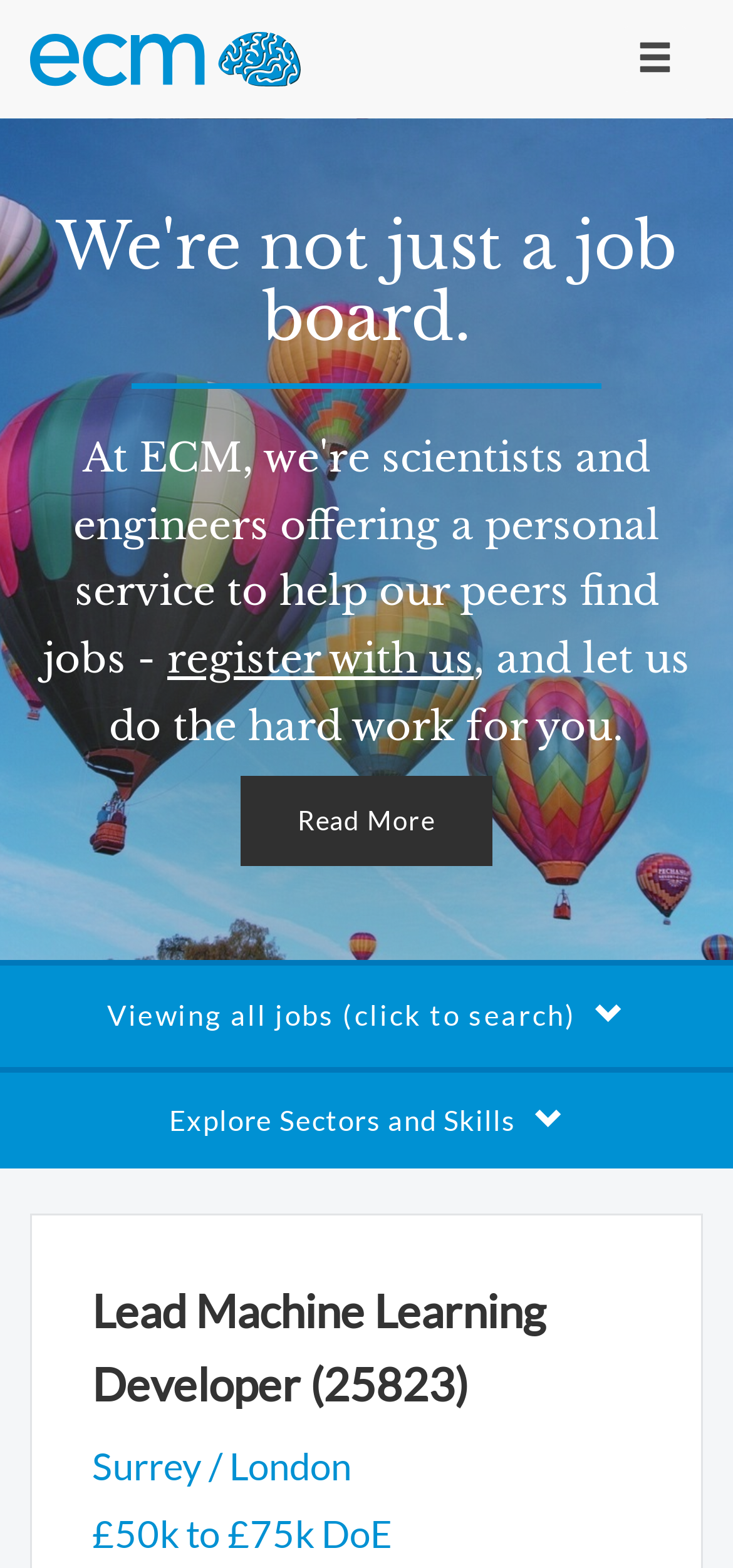What is the purpose of the button 'Toggle navigation'?
Give a thorough and detailed response to the question.

I inferred the purpose of the button 'Toggle navigation' by looking at its text content and its position at the top of the webpage. The text 'Toggle navigation' suggests that the button is used to toggle the navigation menu.